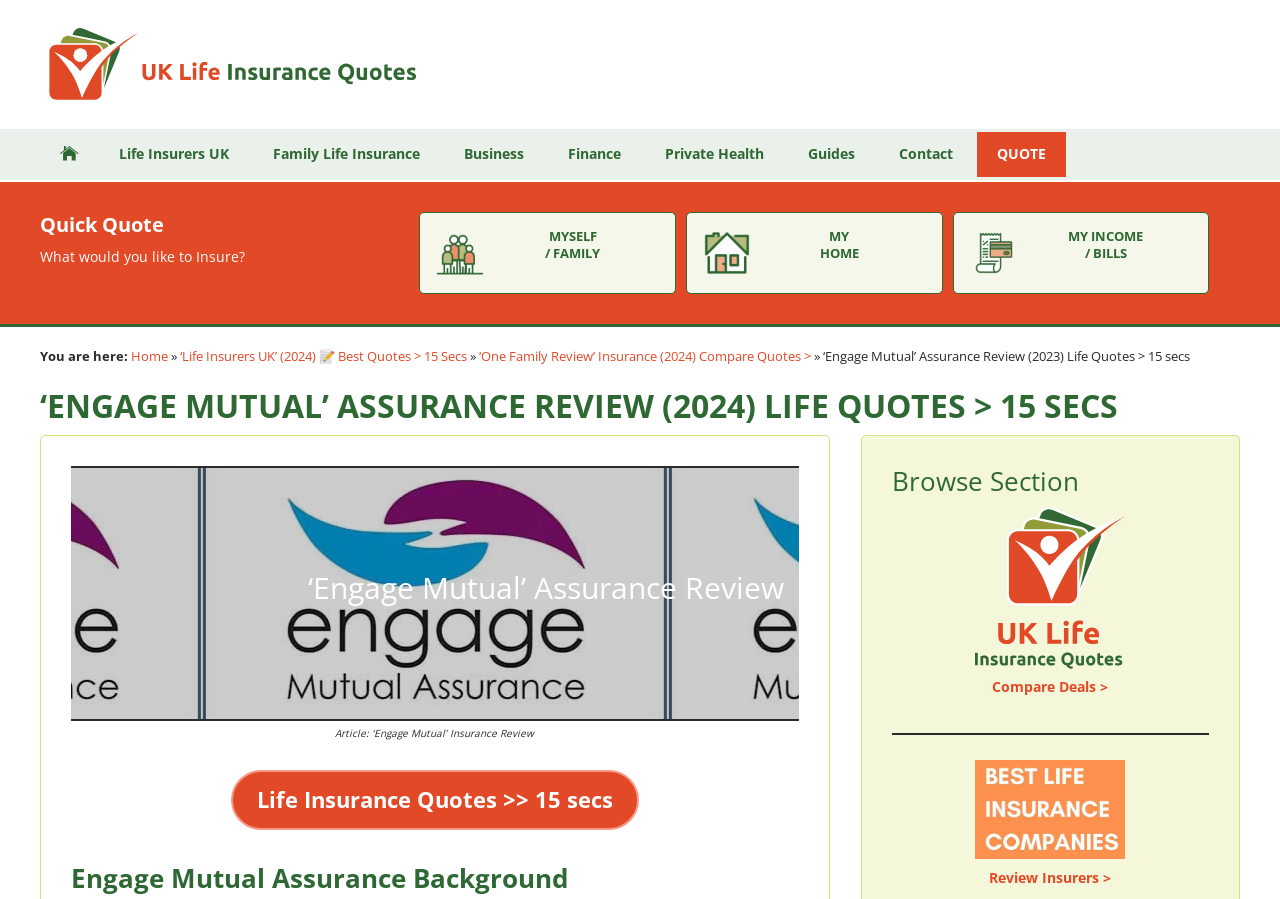What is the category of the 'Business' link?
Look at the screenshot and respond with a single word or phrase.

Life Insurers UK